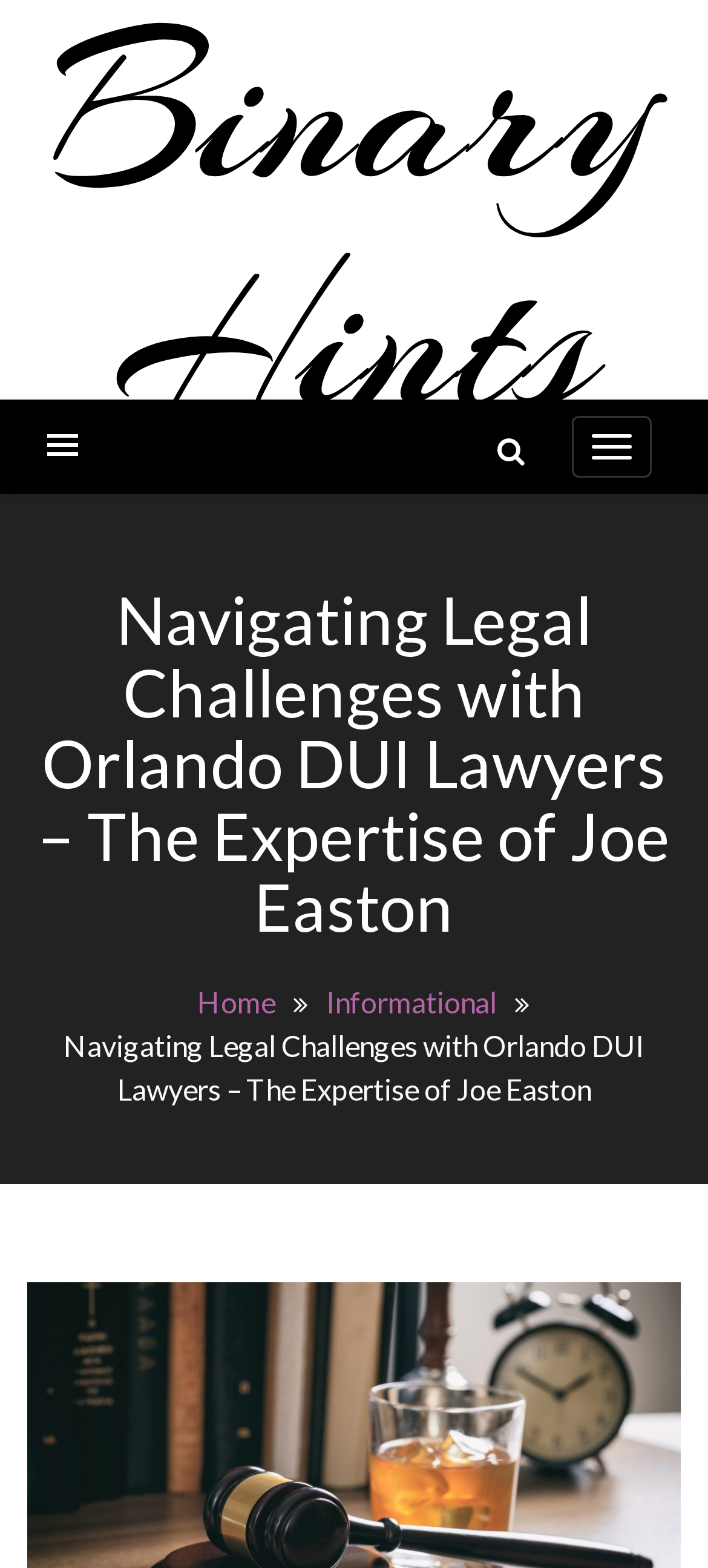What type of law is the focus of this webpage?
Could you please answer the question thoroughly and with as much detail as possible?

The heading element 'Navigating Legal Challenges with Orlando DUI Lawyers – The Expertise of Joe Easton' and the meta description both mention DUI charges and lawyers, which suggests that the focus of this webpage is on DUI law.